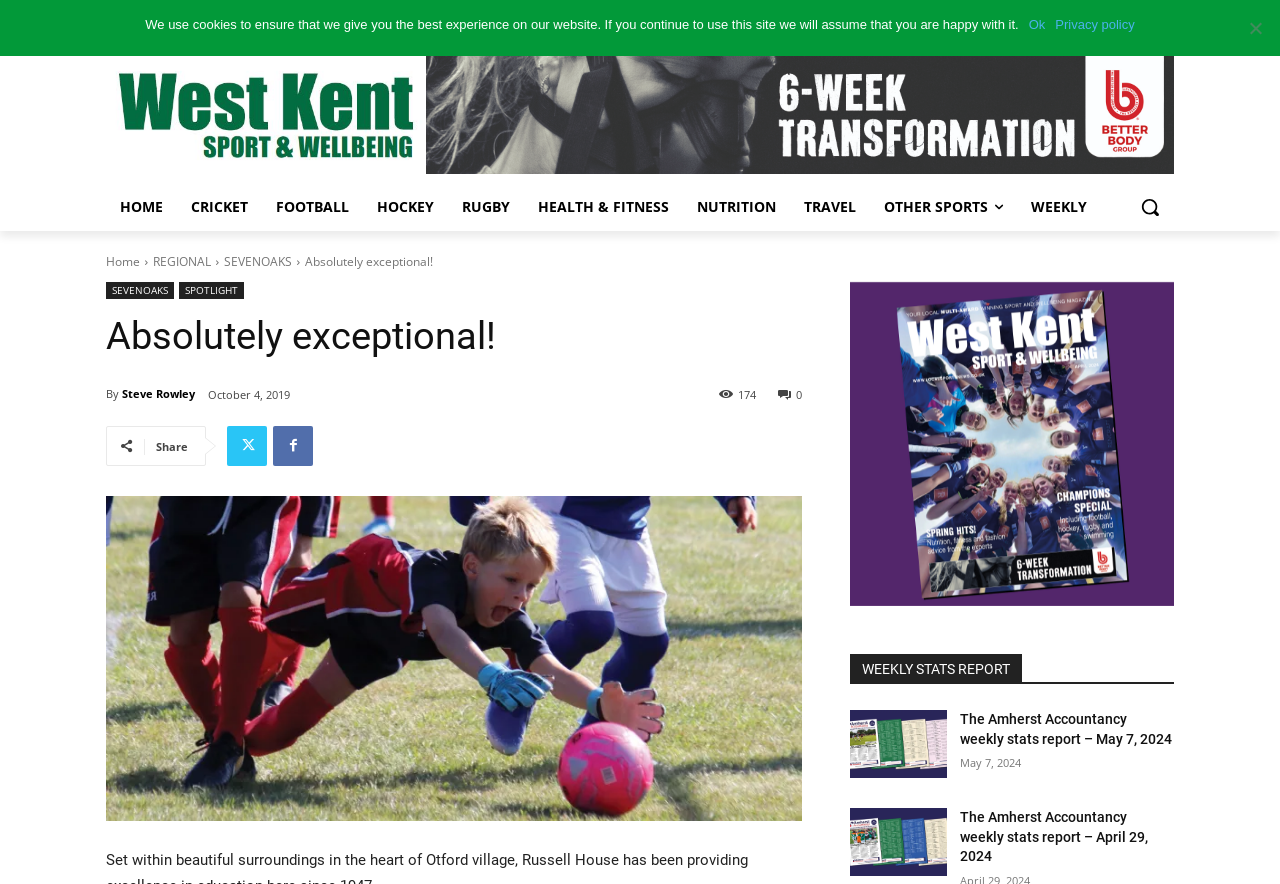What is the name of the weekly stats report? Based on the image, give a response in one word or a short phrase.

The Amherst Accountancy weekly stats report